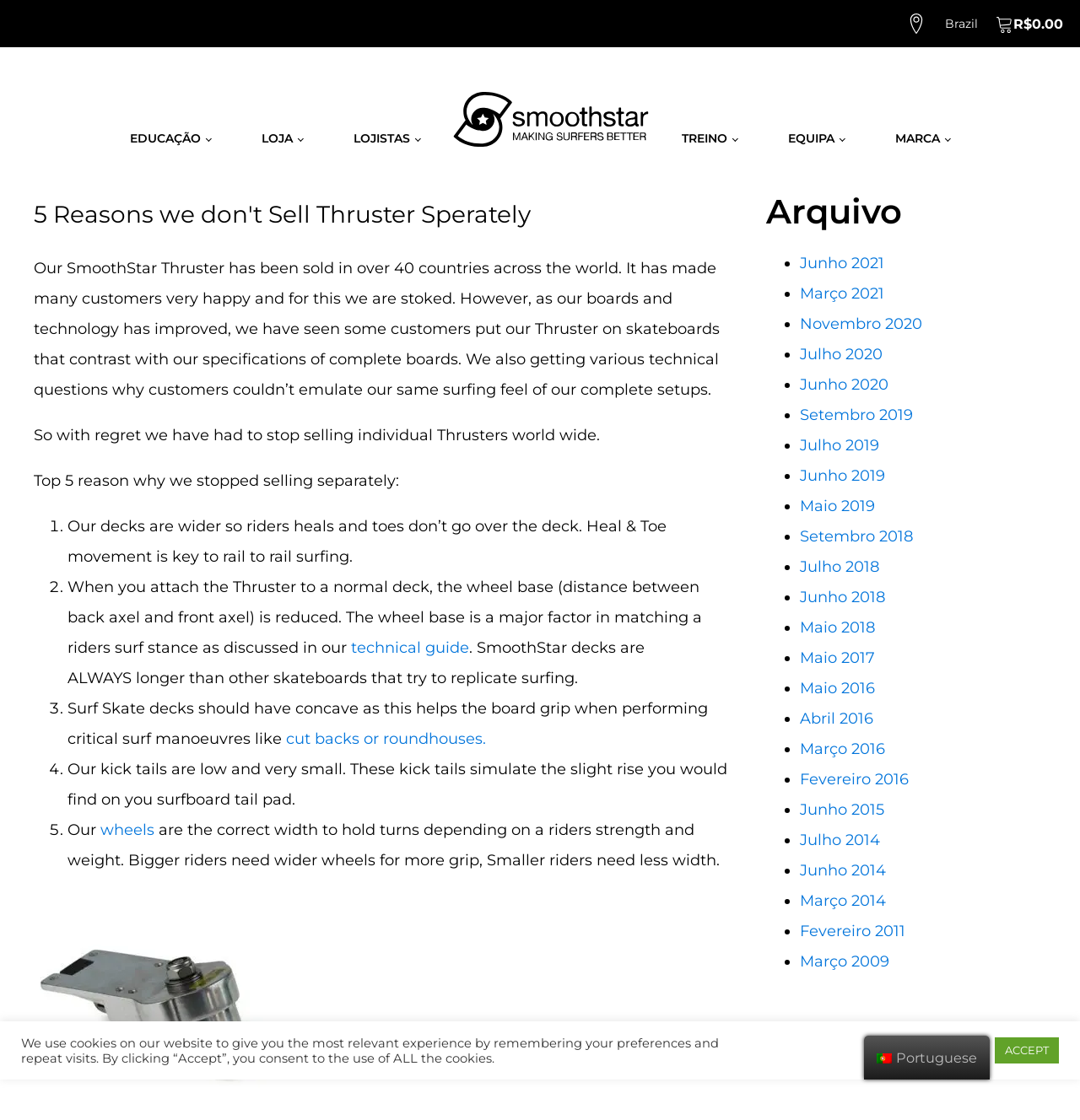Please determine the bounding box coordinates of the element to click in order to execute the following instruction: "Click on the 'wheels' link". The coordinates should be four float numbers between 0 and 1, specified as [left, top, right, bottom].

[0.093, 0.733, 0.143, 0.749]